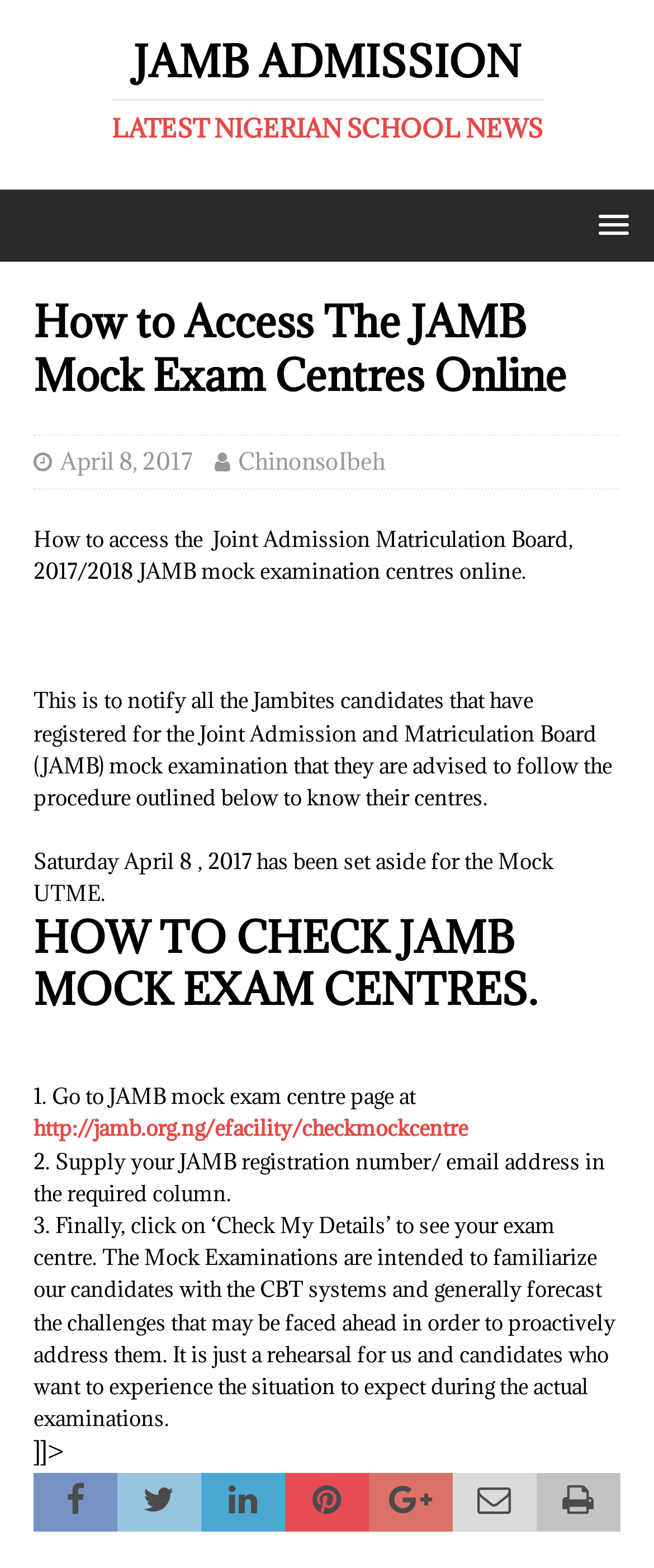Bounding box coordinates are specified in the format (top-left x, top-left y, bottom-right x, bottom-right y). All values are floating point numbers bounded between 0 and 1. Please provide the bounding box coordinate of the region this sentence describes: April 8, 2017

[0.092, 0.284, 0.295, 0.304]